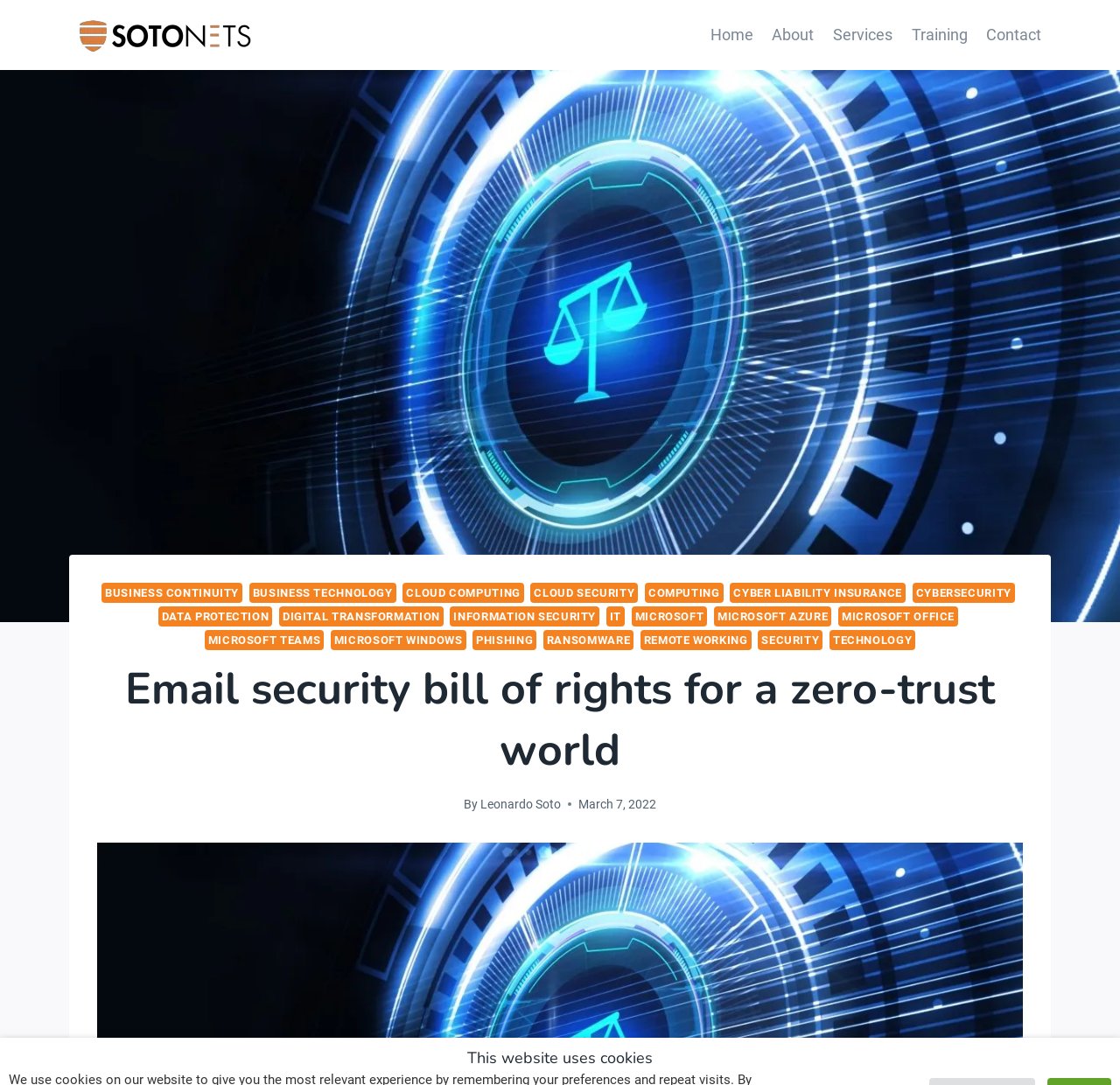Identify the bounding box coordinates of the section to be clicked to complete the task described by the following instruction: "Click on the 'Services' link". The coordinates should be four float numbers between 0 and 1, formatted as [left, top, right, bottom].

[0.735, 0.015, 0.805, 0.05]